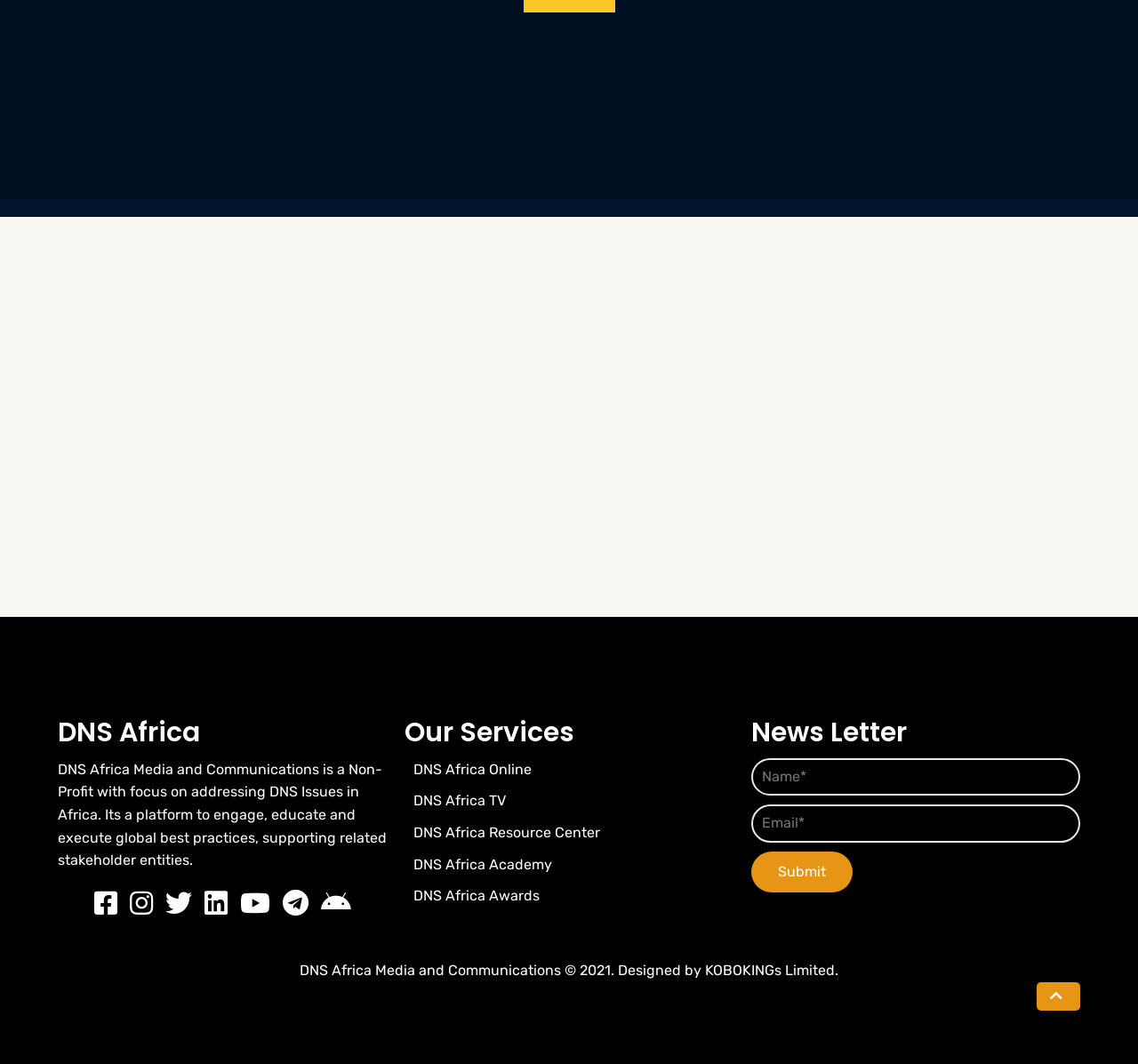What is the purpose of the textbox fields?
Give a detailed explanation using the information visible in the image.

The textbox fields are labeled as 'Name*' and 'Email*', which are required fields, and are likely used to submit a newsletter subscription or contact information, as they are located under the heading 'News Letter'.